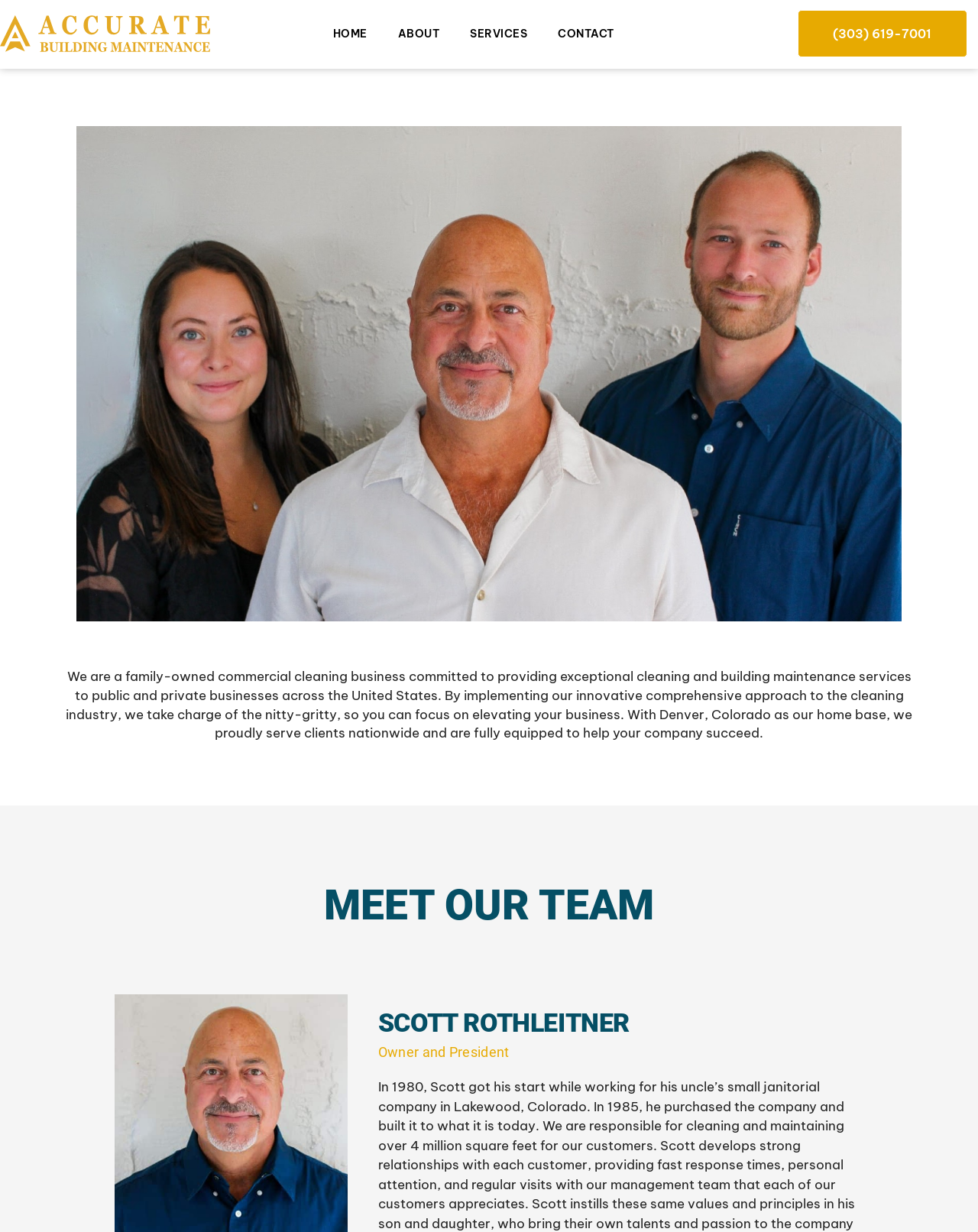Write an extensive caption that covers every aspect of the webpage.

The webpage is about Accurate Building Maintenance, a family-owned commercial cleaning business. At the top left corner, there is a logo of the company, which is also a link. To the right of the logo, there are three links: "HOME", "ABOUT", and "SERVICES", followed by another link "CONTACT" at the top right corner. Below the links, there is a phone number "(303) 619-7001" with a small image of a commercial cleaning service near the top right corner.

Below the phone number, there is a large block of text that describes the company's mission and services. The text explains that the company provides exceptional cleaning and building maintenance services to public and private businesses across the United States. It also mentions that the company is based in Denver, Colorado, and serves clients nationwide.

Further down, there is a section titled "MEET OUR TEAM" with a brief introduction to Scott Rothleitner, the Owner and President of the company.